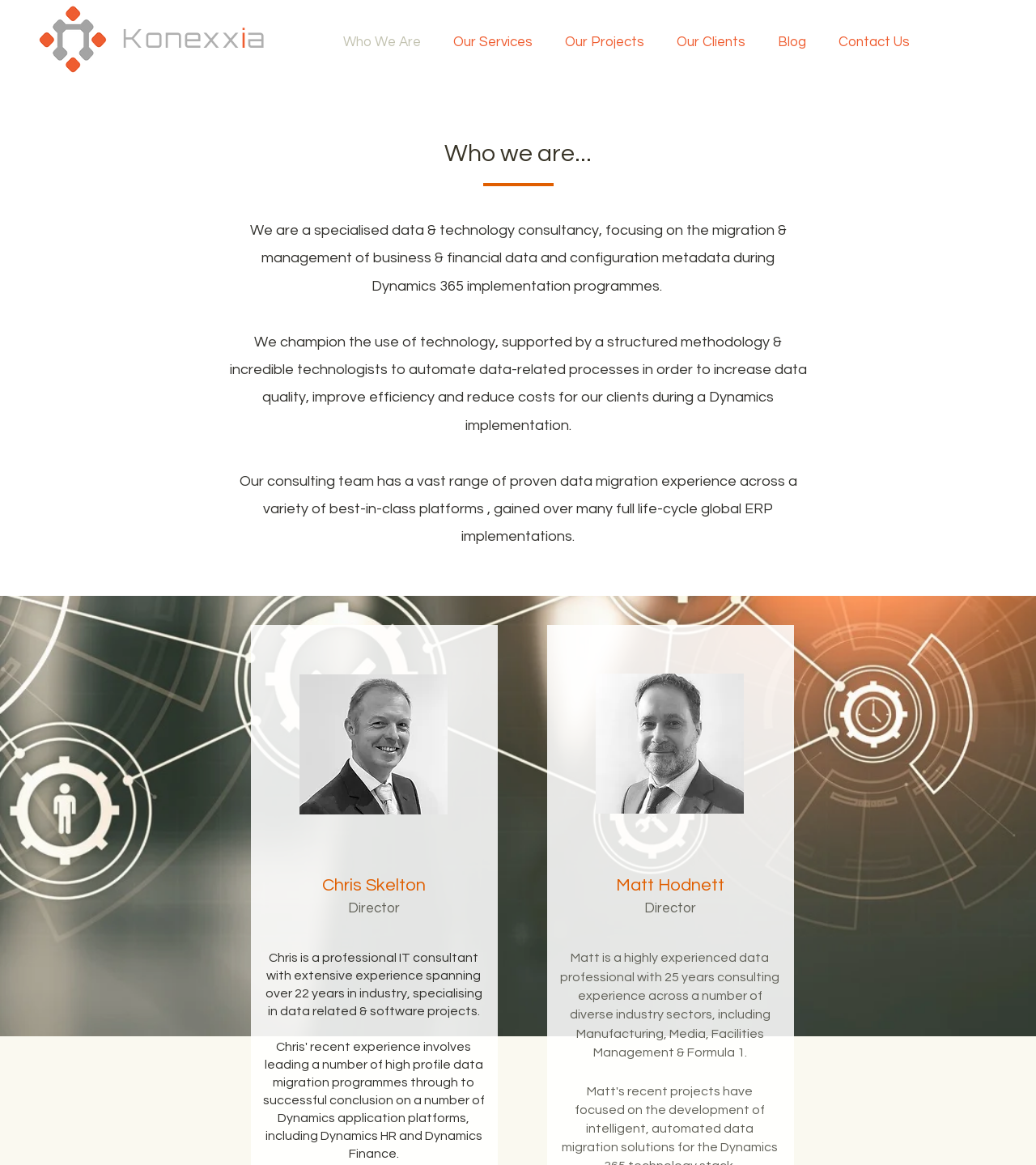Look at the image and answer the question in detail:
What is the company's specialization?

Based on the webpage content, specifically the StaticText element with the text 'We are a specialised data & technology consultancy...', it is clear that the company specializes in data and technology consultancy.